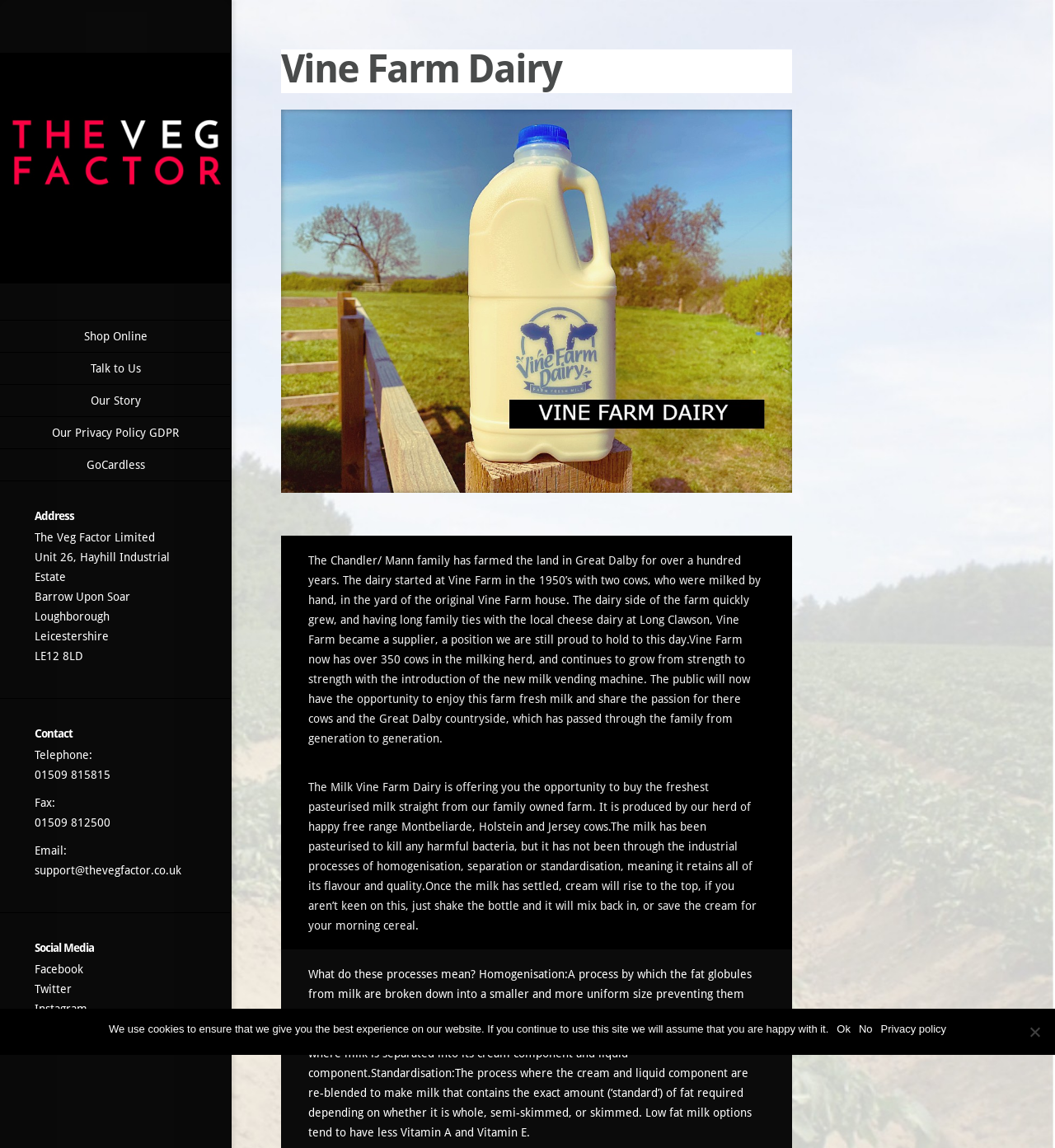What is the purpose of homogenisation?
Based on the visual information, provide a detailed and comprehensive answer.

The purpose of homogenisation is obtained from the static text element that explains the processes of homogenisation, separation, and standardisation, which mentions that homogenisation is a process by which the fat globules from milk are broken down into a smaller and more uniform size.